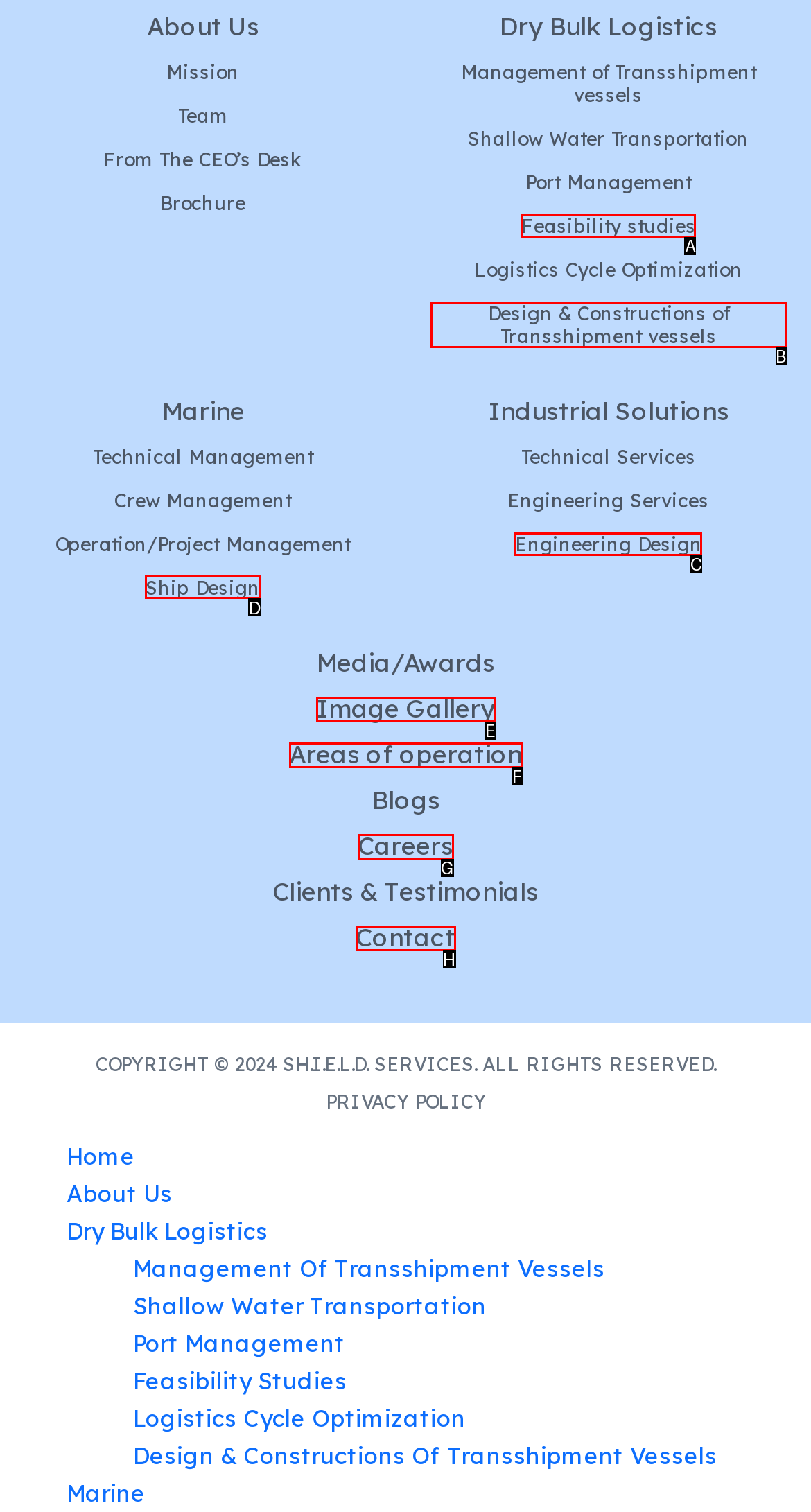Which UI element's letter should be clicked to achieve the task: Learn about Ship Design
Provide the letter of the correct choice directly.

D